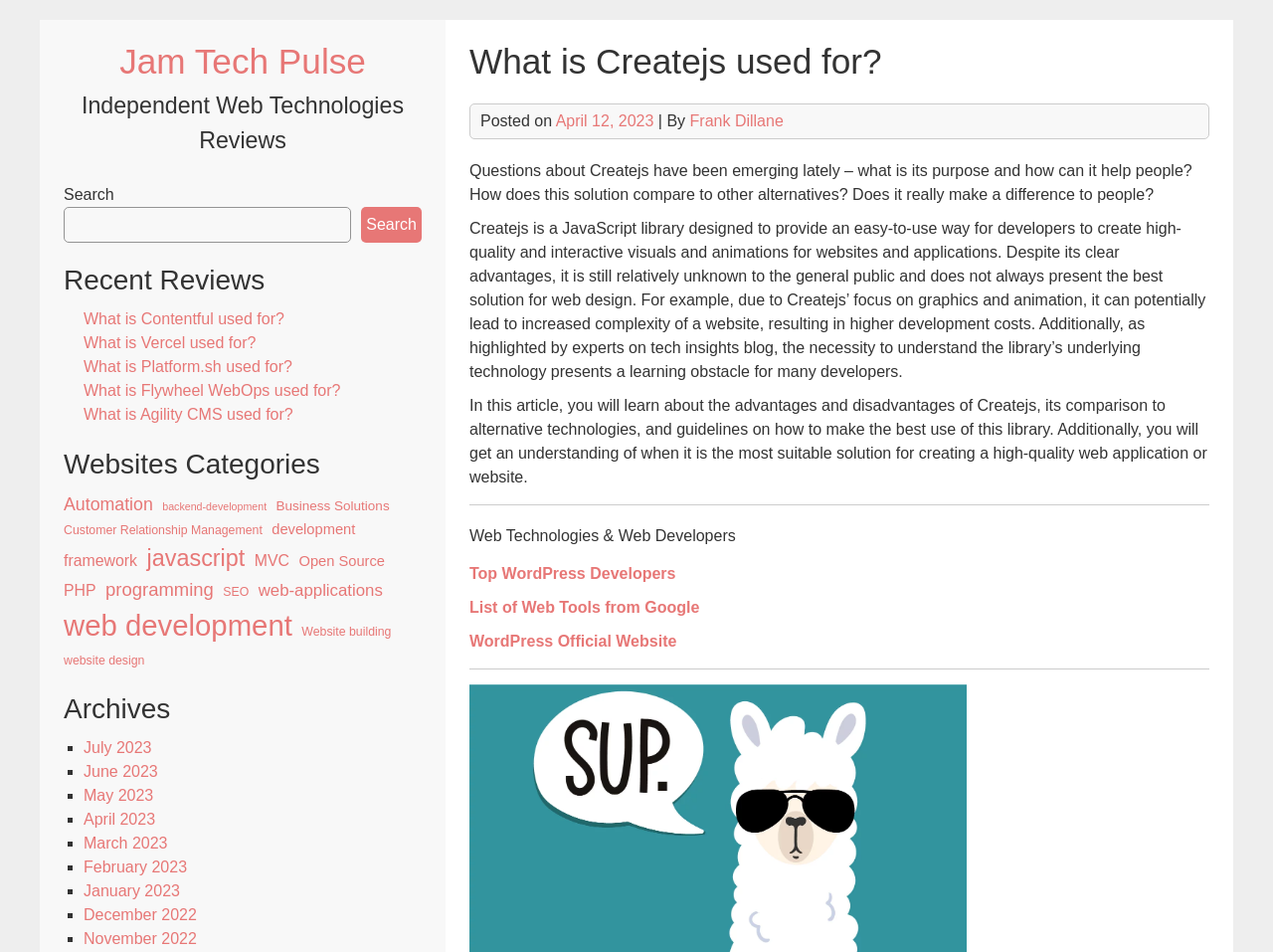Determine the bounding box coordinates for the element that should be clicked to follow this instruction: "Learn more about Createjs". The coordinates should be given as four float numbers between 0 and 1, in the format [left, top, right, bottom].

[0.369, 0.042, 0.95, 0.088]